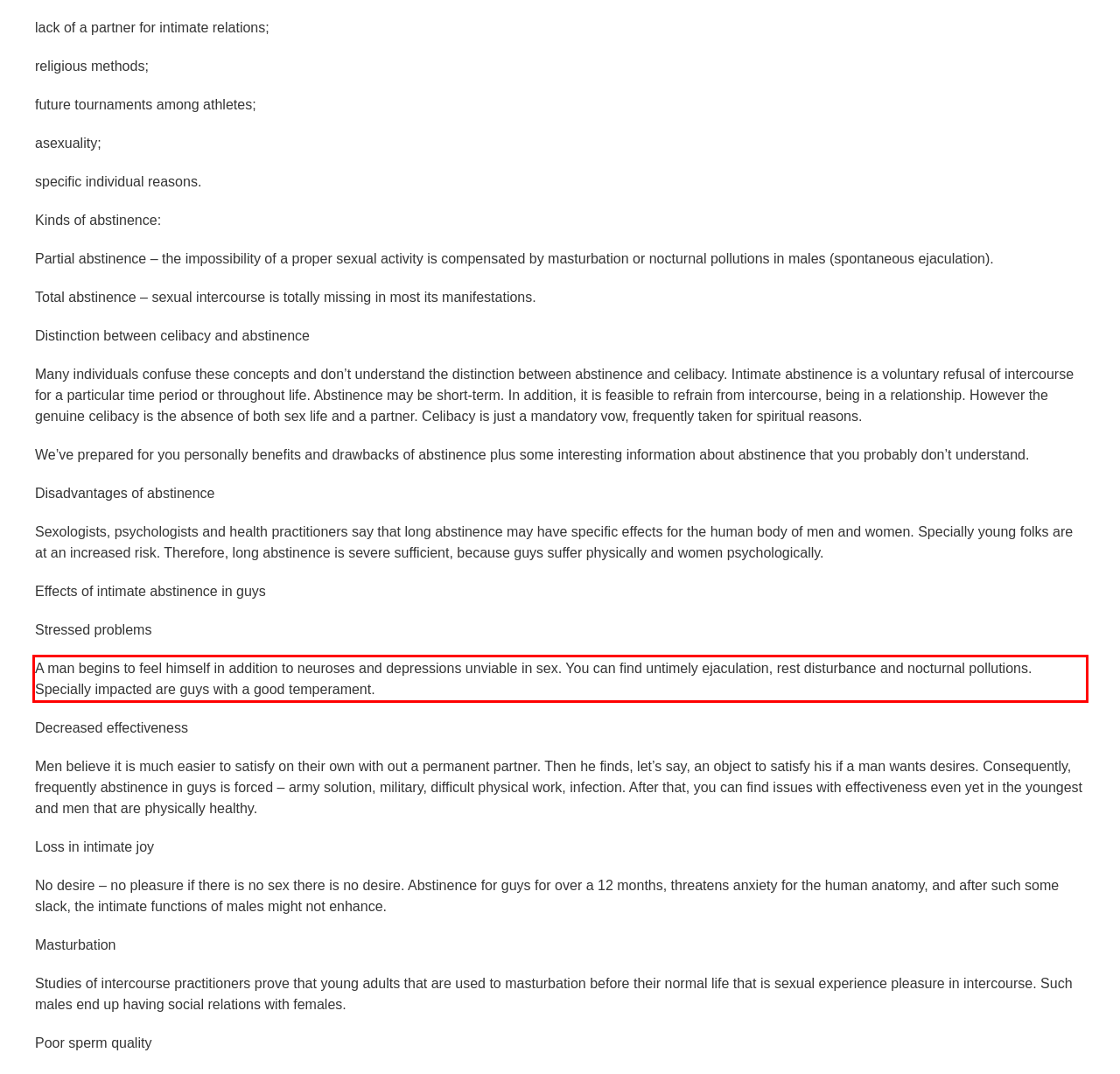You are provided with a webpage screenshot that includes a red rectangle bounding box. Extract the text content from within the bounding box using OCR.

A man begins to feel himself in addition to neuroses and depressions unviable in sex. You can find untimely ejaculation, rest disturbance and nocturnal pollutions. Specially impacted are guys with a good temperament.